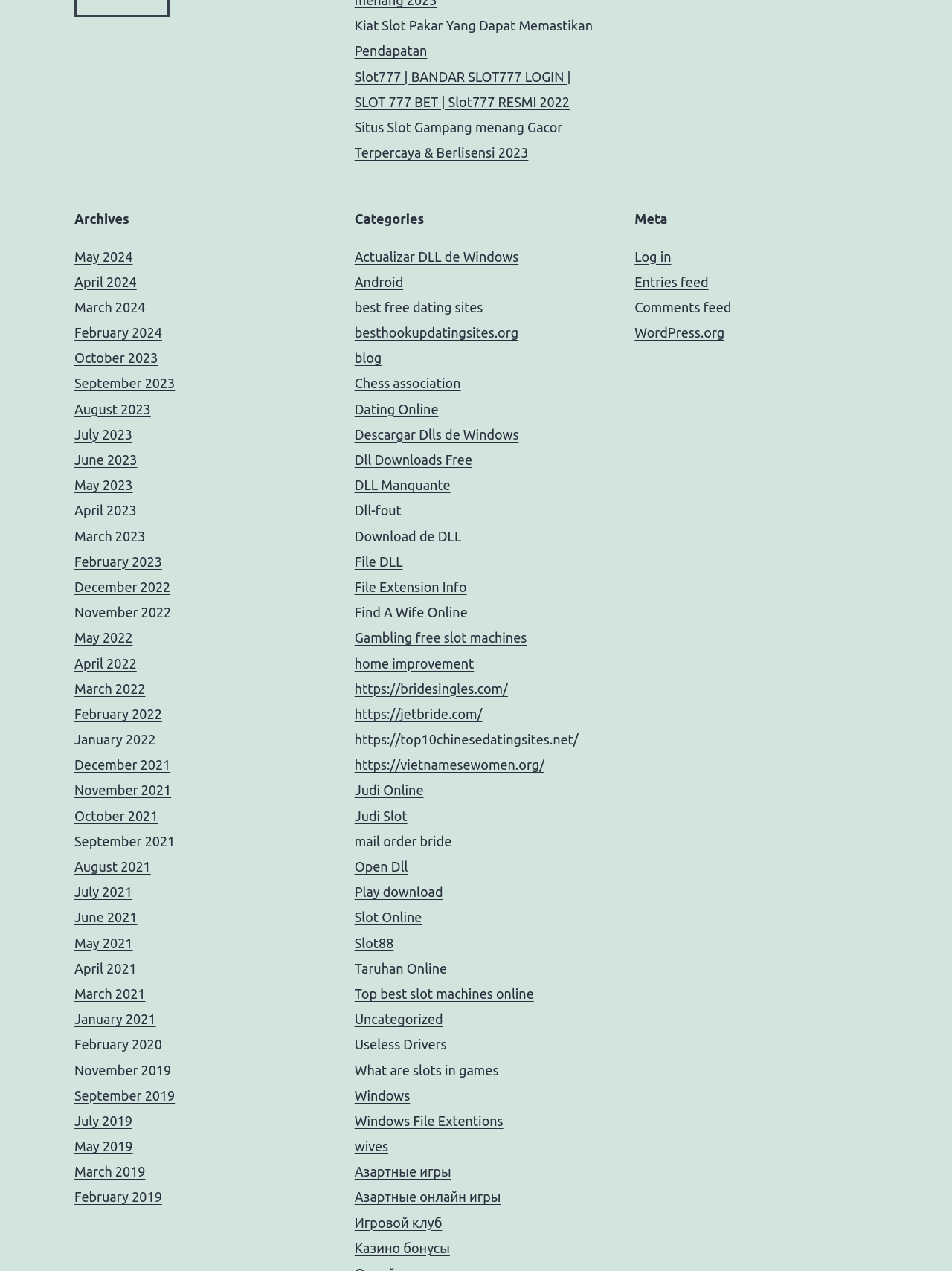Please provide the bounding box coordinates for the UI element as described: "Uncategorized". The coordinates must be four floats between 0 and 1, represented as [left, top, right, bottom].

[0.372, 0.796, 0.465, 0.808]